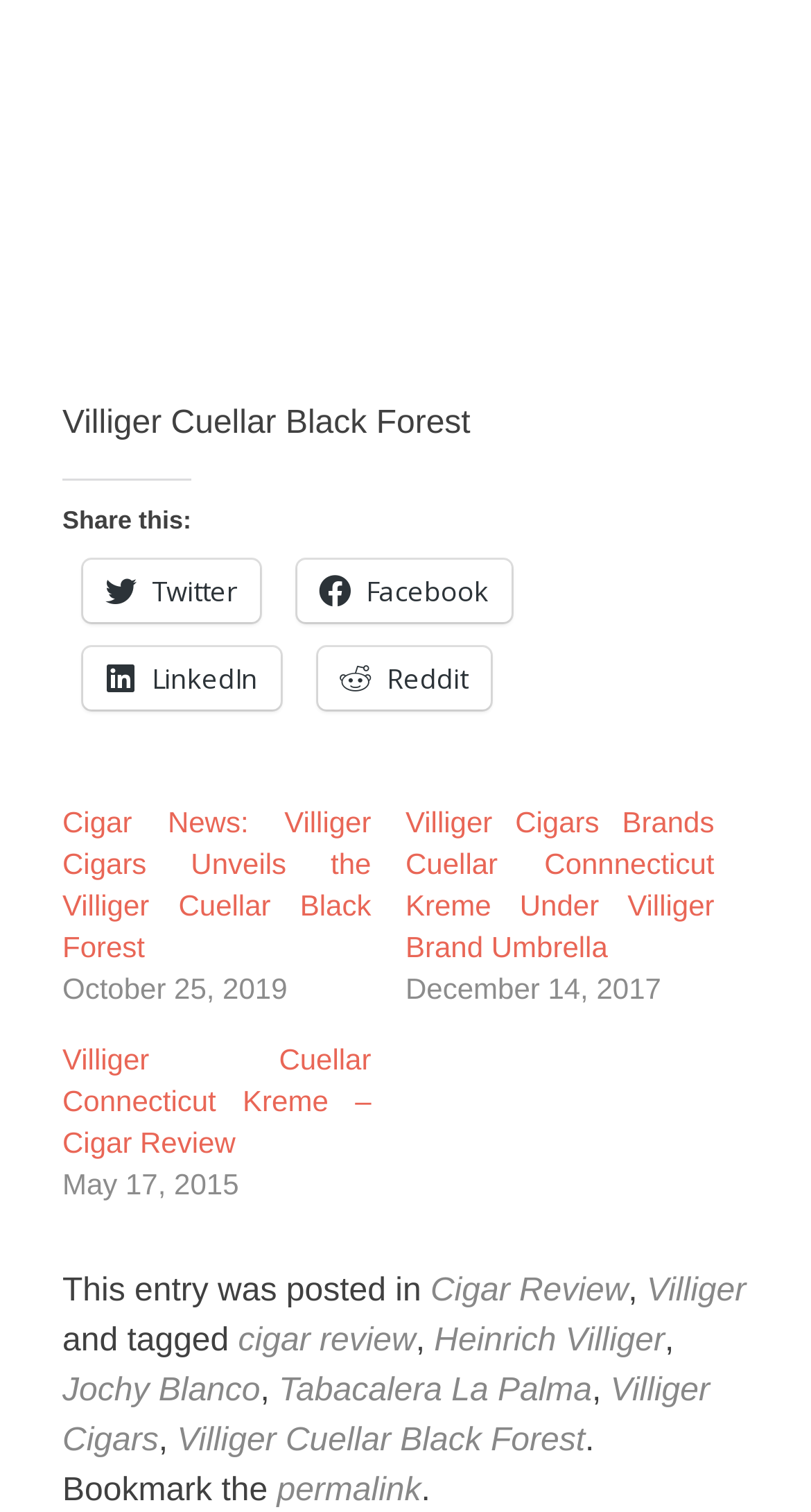Please find the bounding box coordinates of the element that must be clicked to perform the given instruction: "Check the permalink". The coordinates should be four float numbers from 0 to 1, i.e., [left, top, right, bottom].

[0.341, 0.974, 0.519, 0.998]